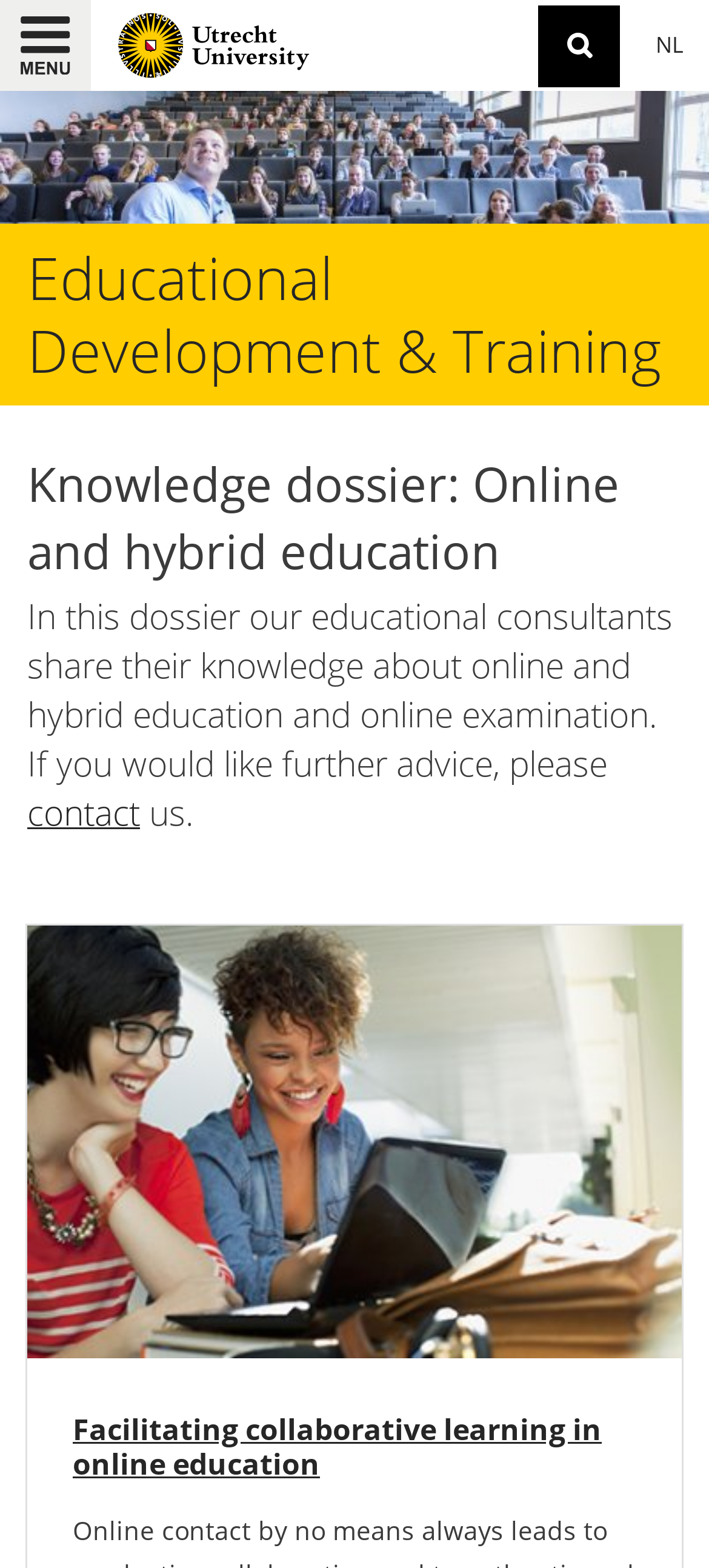Using the given element description, provide the bounding box coordinates (top-left x, top-left y, bottom-right x, bottom-right y) for the corresponding UI element in the screenshot: parent_node: Search uu.nl title="Home"

[0.146, 0.0, 0.531, 0.058]